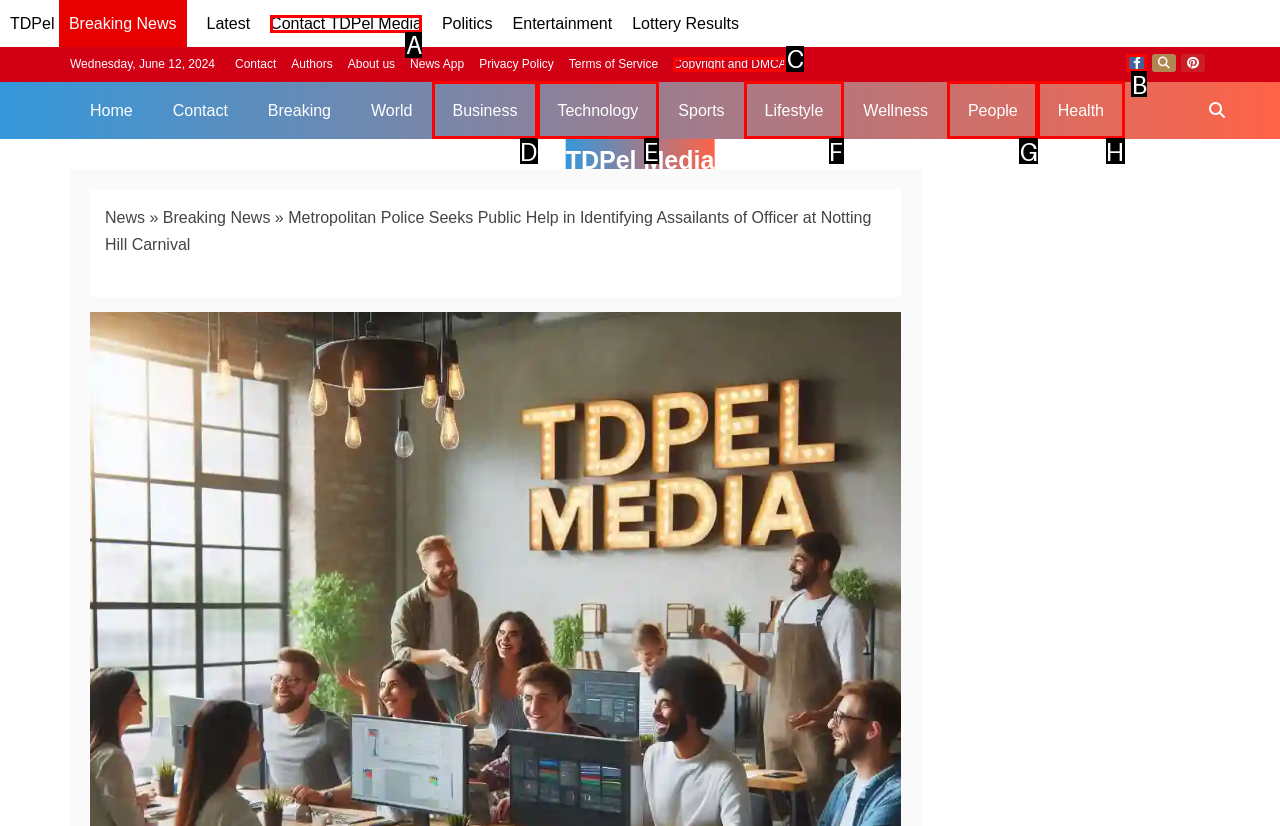Determine which HTML element I should select to execute the task: Visit Facebook page
Reply with the corresponding option's letter from the given choices directly.

B